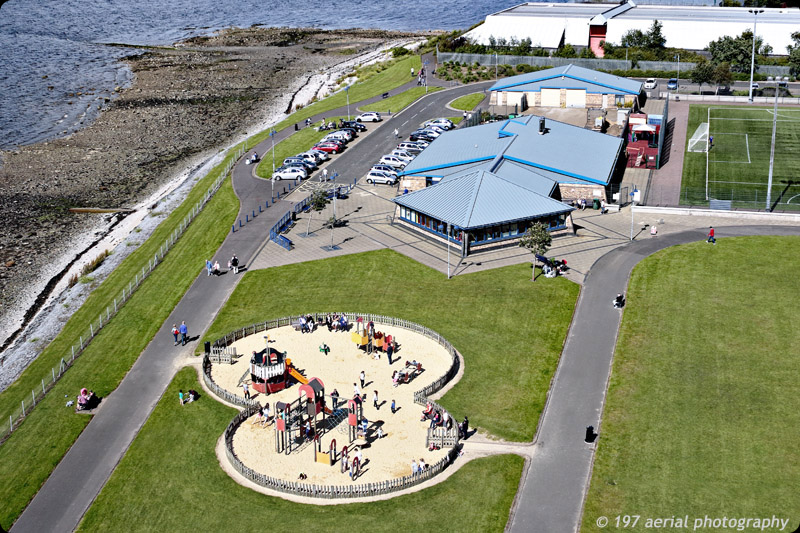Provide a short, one-word or phrase answer to the question below:
What can be seen beyond the park?

shimmering waters of the nearby shoreline